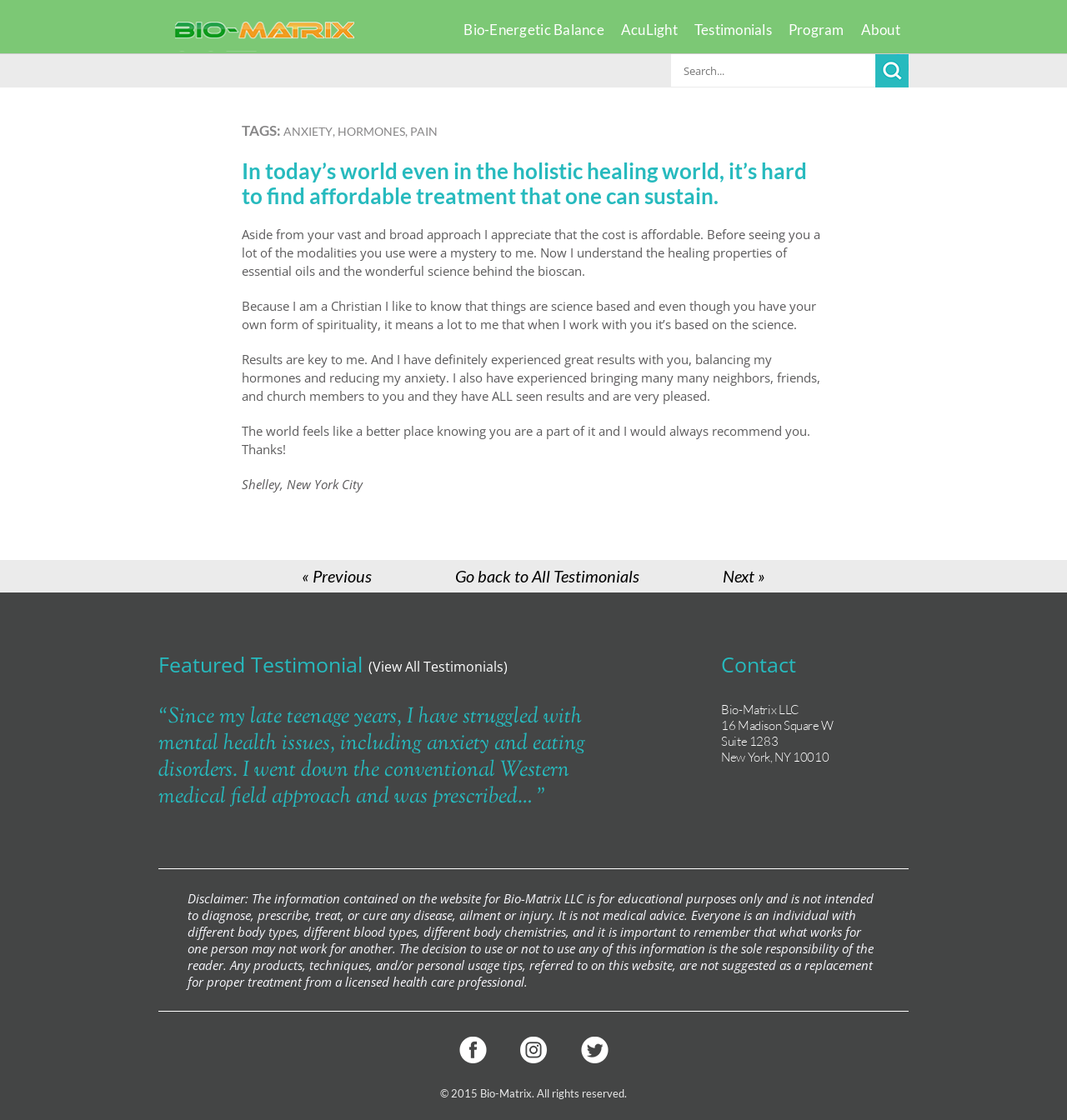Specify the bounding box coordinates of the region I need to click to perform the following instruction: "Share on Facebook". The coordinates must be four float numbers in the range of 0 to 1, i.e., [left, top, right, bottom].

[0.43, 0.926, 0.456, 0.949]